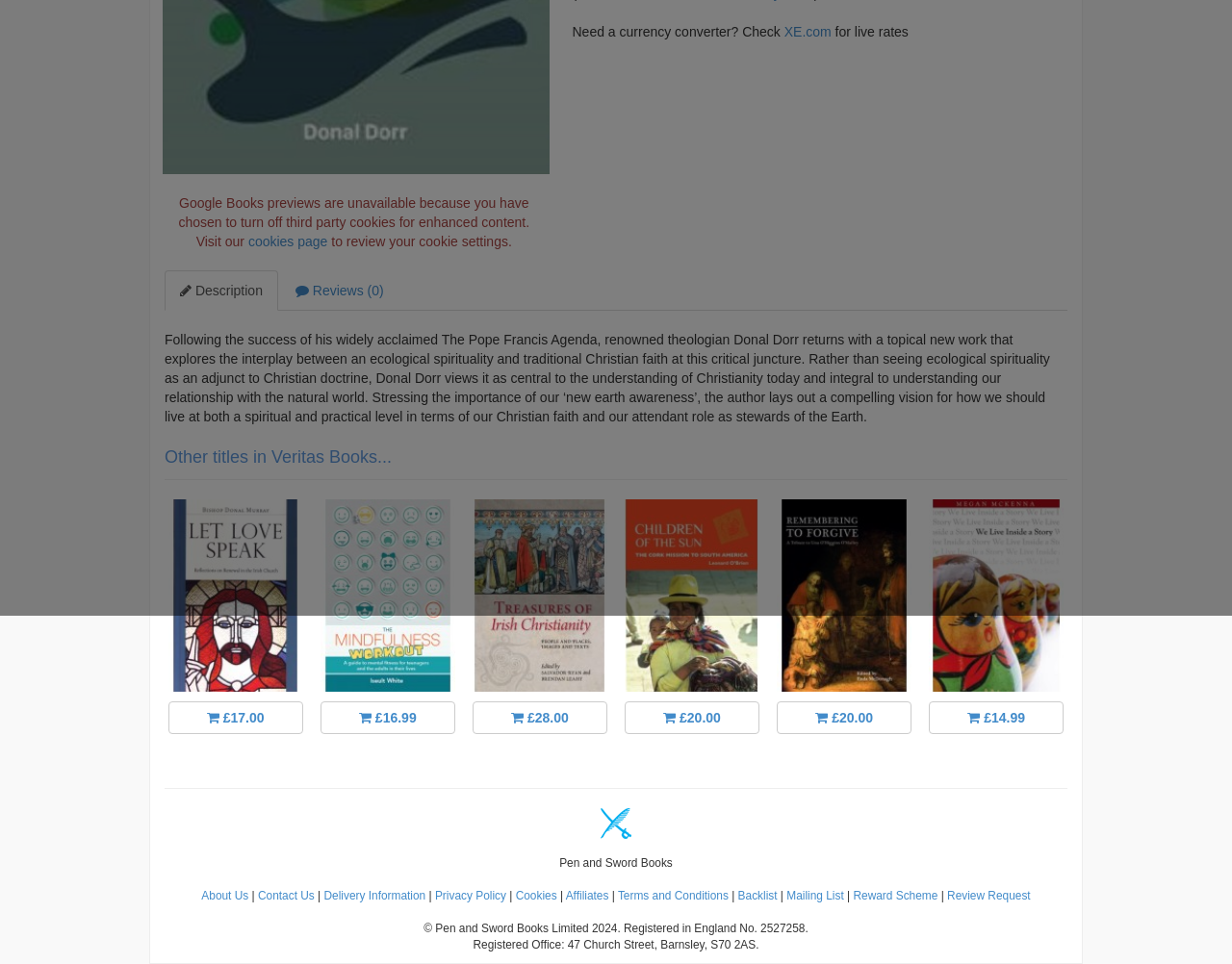Identify the bounding box coordinates for the UI element described as: "£28.00".

[0.384, 0.728, 0.493, 0.762]